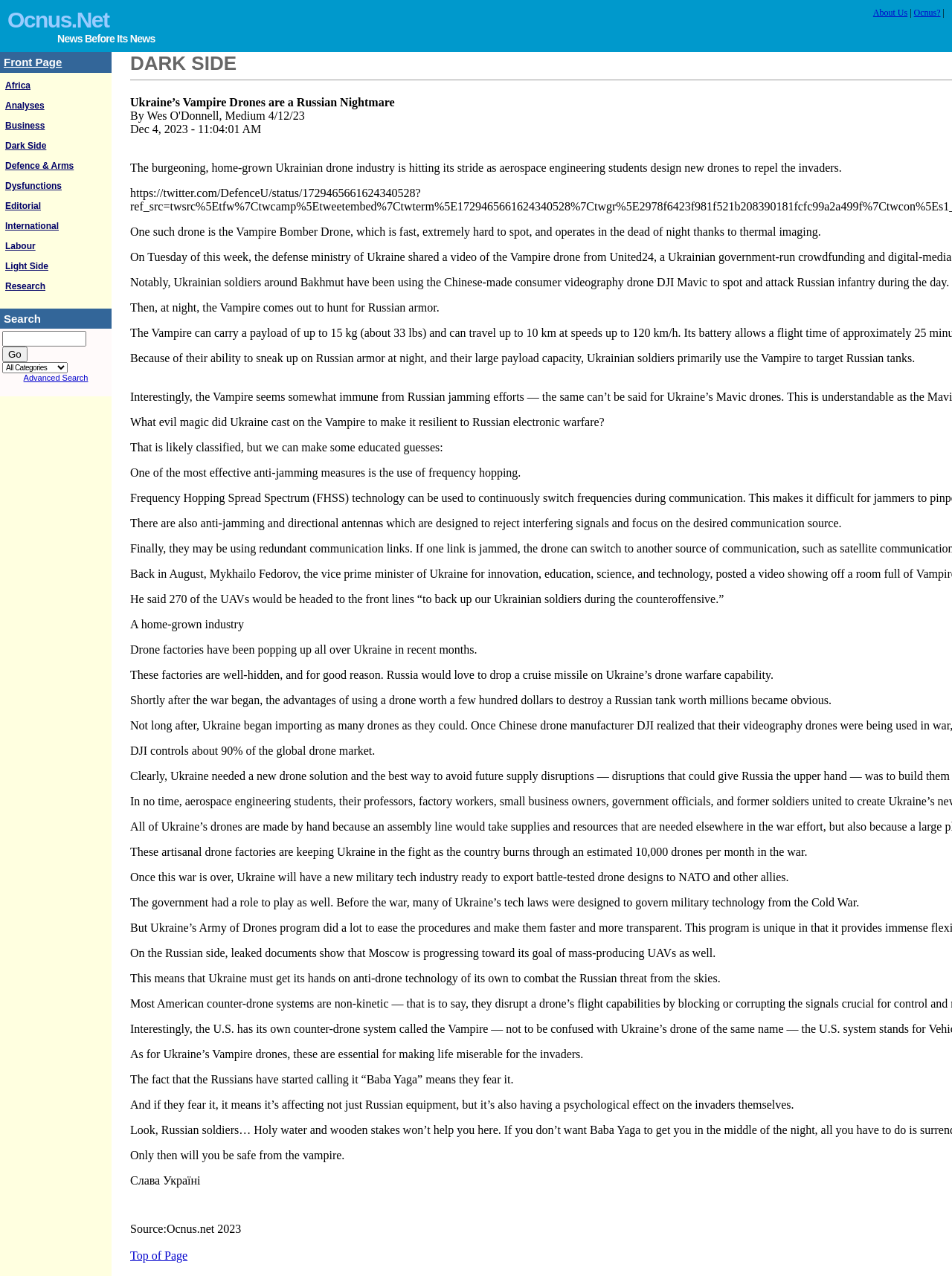Provide the bounding box coordinates of the HTML element this sentence describes: "Top of Page".

[0.137, 0.979, 0.197, 0.989]